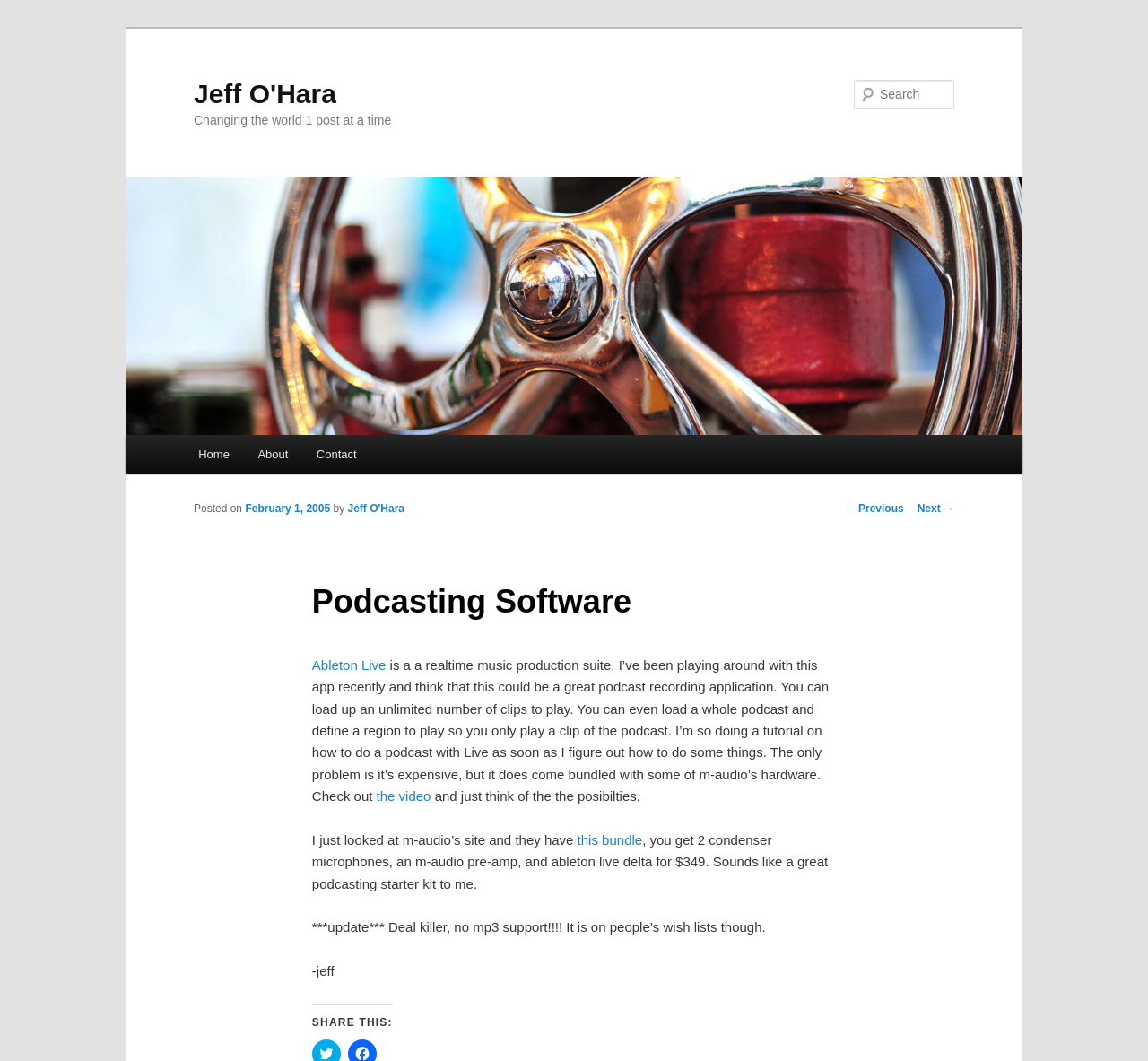Determine the bounding box coordinates in the format (top-left x, top-left y, bottom-right x, bottom-right y). Ensure all values are floating point numbers between 0 and 1. Identify the bounding box of the UI element described by: February 1, 2005

[0.214, 0.474, 0.288, 0.486]